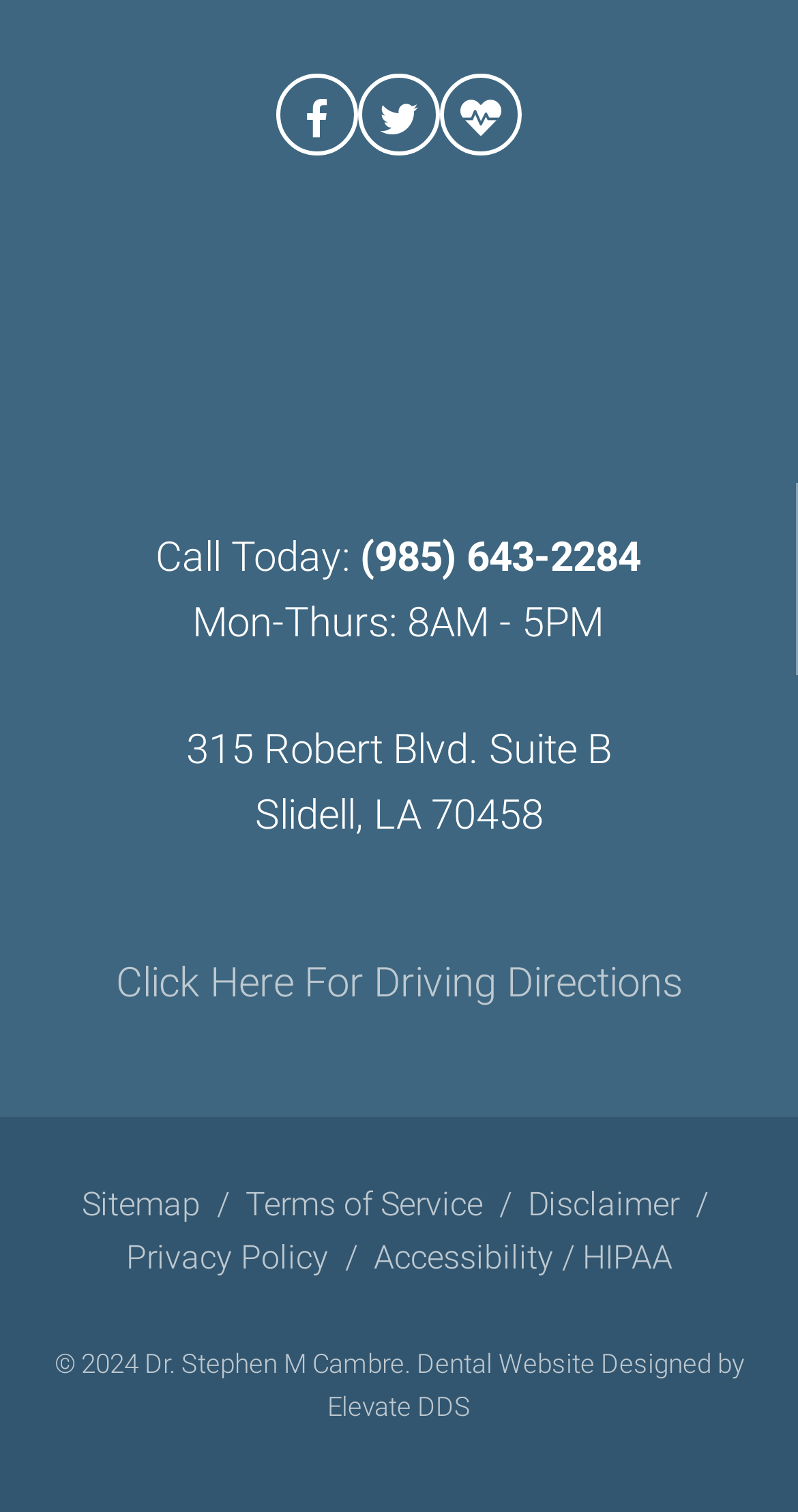Please identify the bounding box coordinates of the element on the webpage that should be clicked to follow this instruction: "Follow on Facebook". The bounding box coordinates should be given as four float numbers between 0 and 1, formatted as [left, top, right, bottom].

None